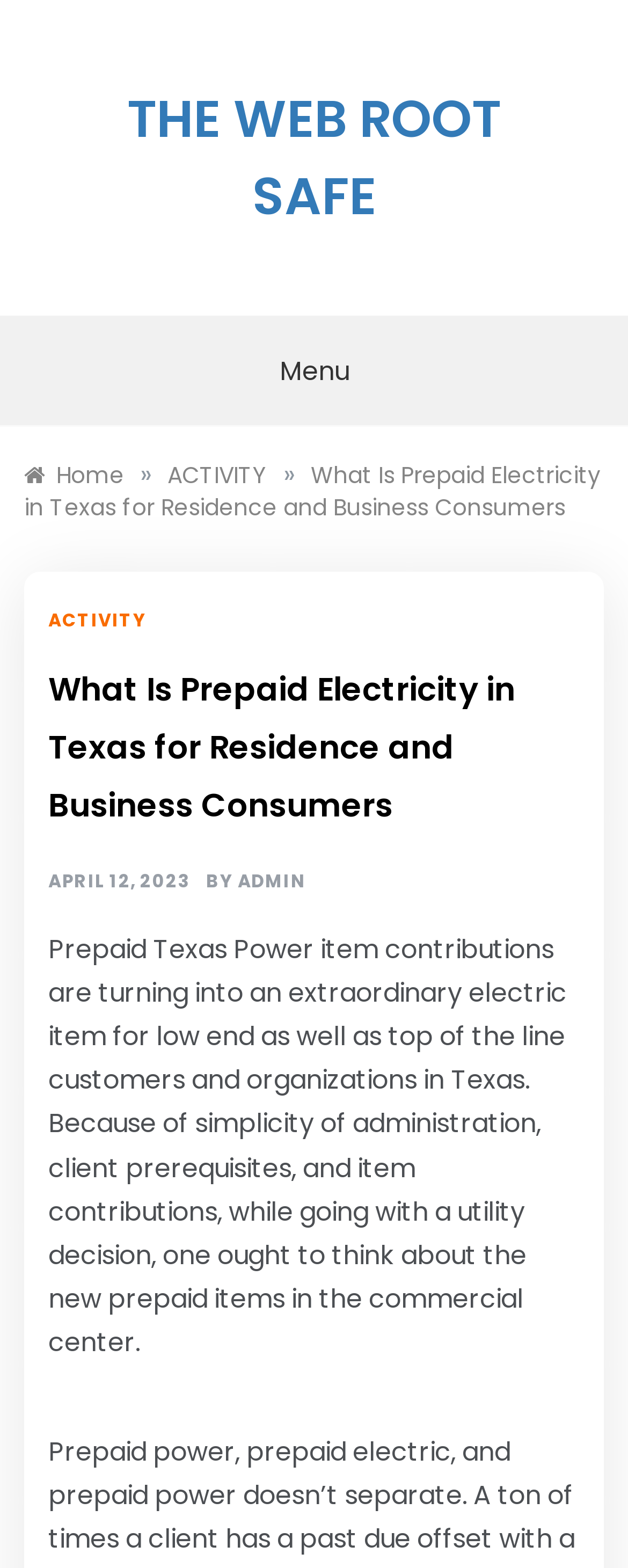Find and specify the bounding box coordinates that correspond to the clickable region for the instruction: "Read the article about prepaid electricity in Texas".

[0.077, 0.421, 0.923, 0.532]